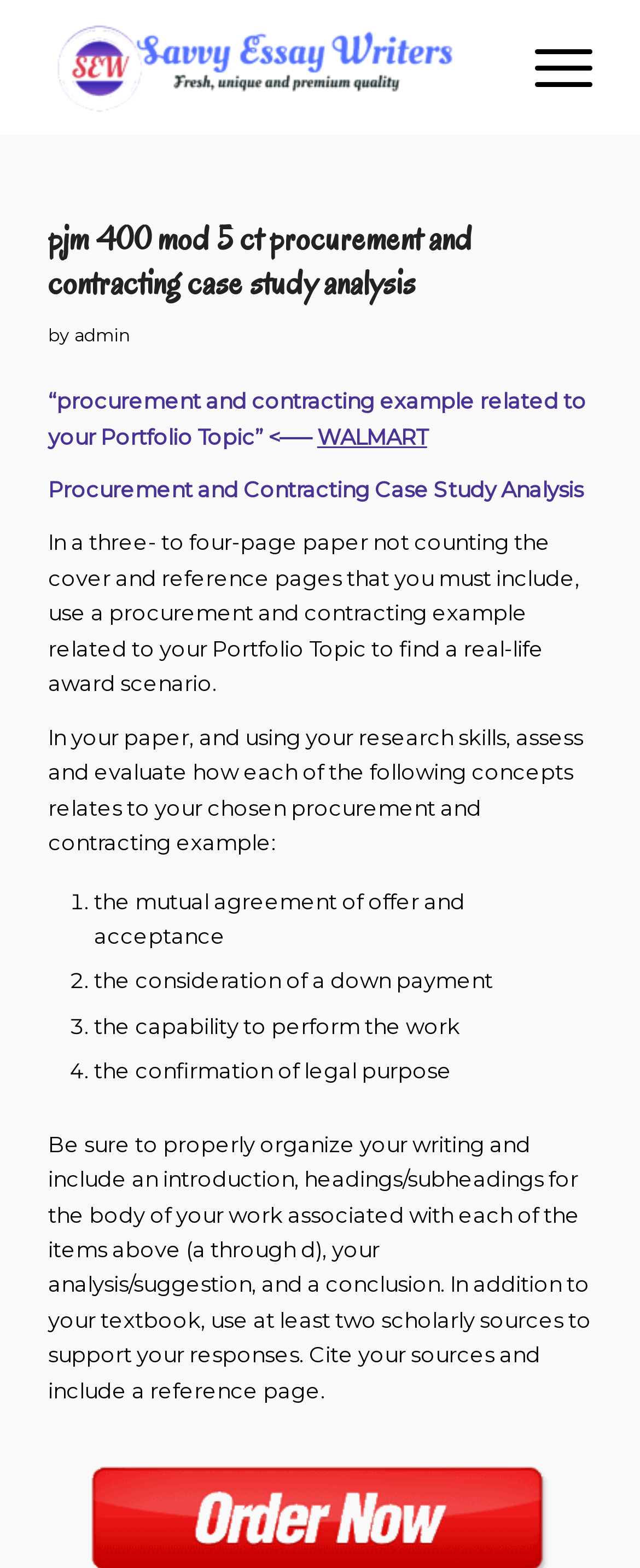From the element description admin, predict the bounding box coordinates of the UI element. The coordinates must be specified in the format (top-left x, top-left y, bottom-right x, bottom-right y) and should be within the 0 to 1 range.

[0.116, 0.207, 0.203, 0.22]